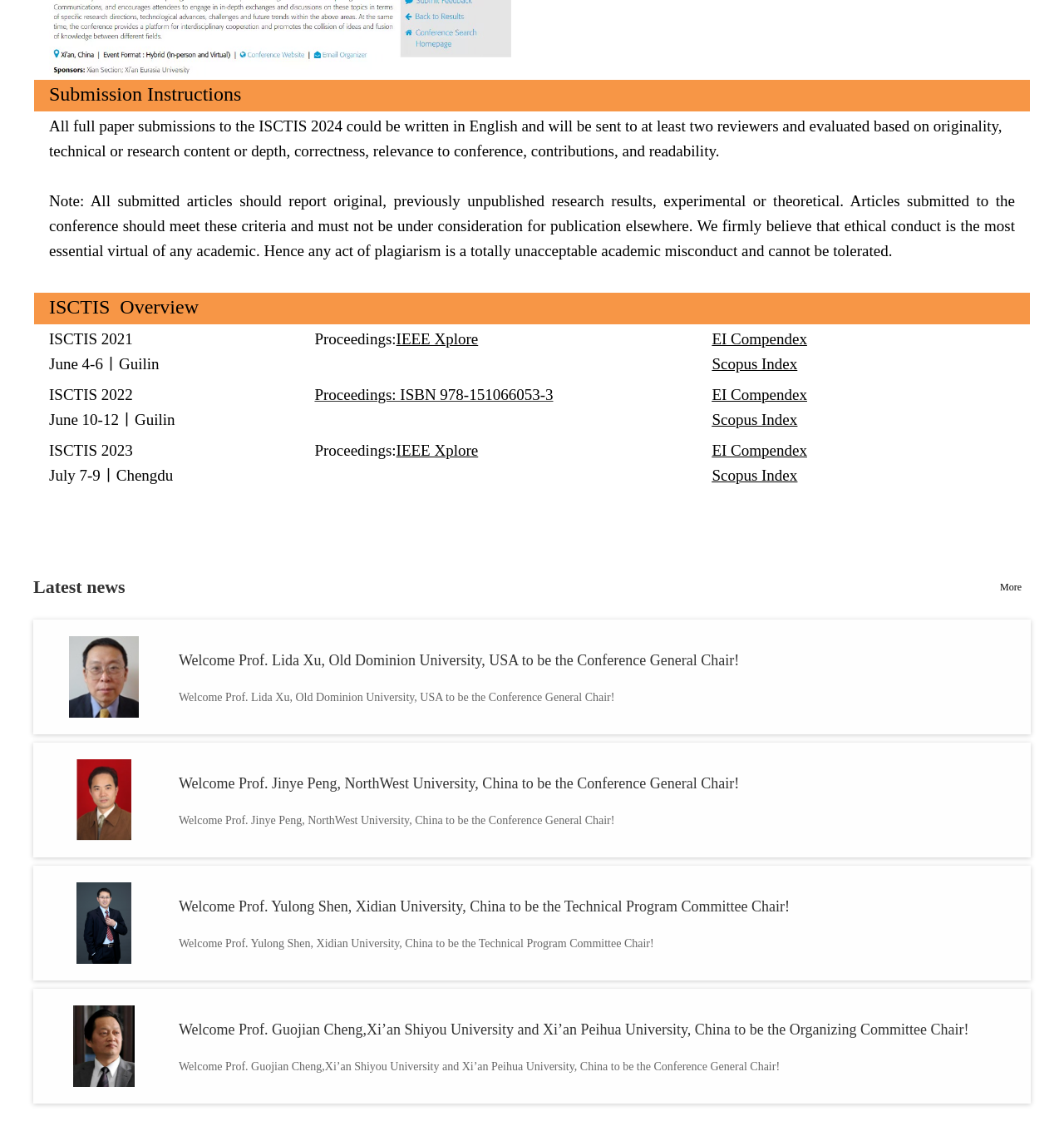Please determine the bounding box coordinates of the section I need to click to accomplish this instruction: "Click on Kansen".

None